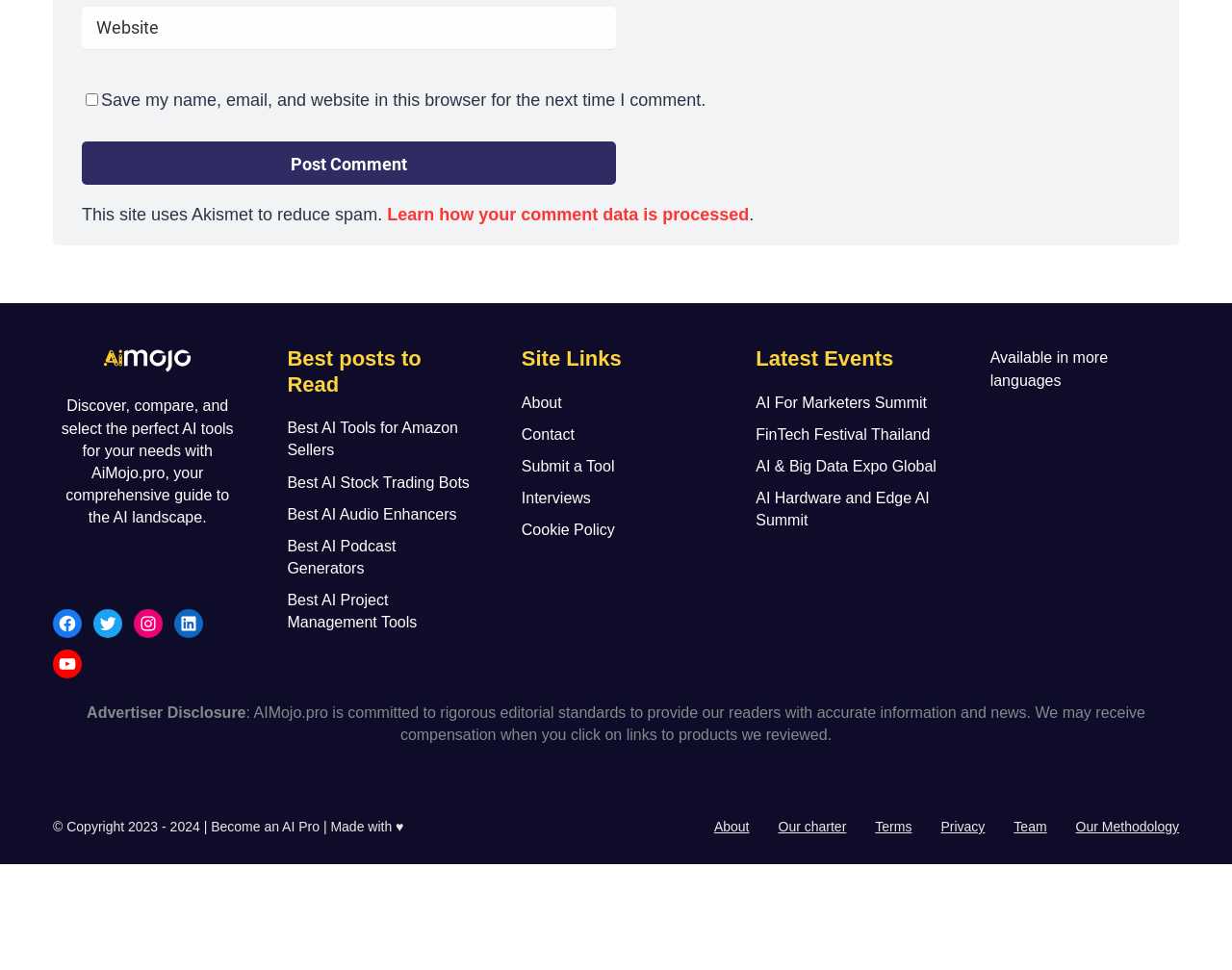Please specify the bounding box coordinates of the element that should be clicked to execute the given instruction: 'Learn how comment data is processed'. Ensure the coordinates are four float numbers between 0 and 1, expressed as [left, top, right, bottom].

[0.314, 0.211, 0.608, 0.231]